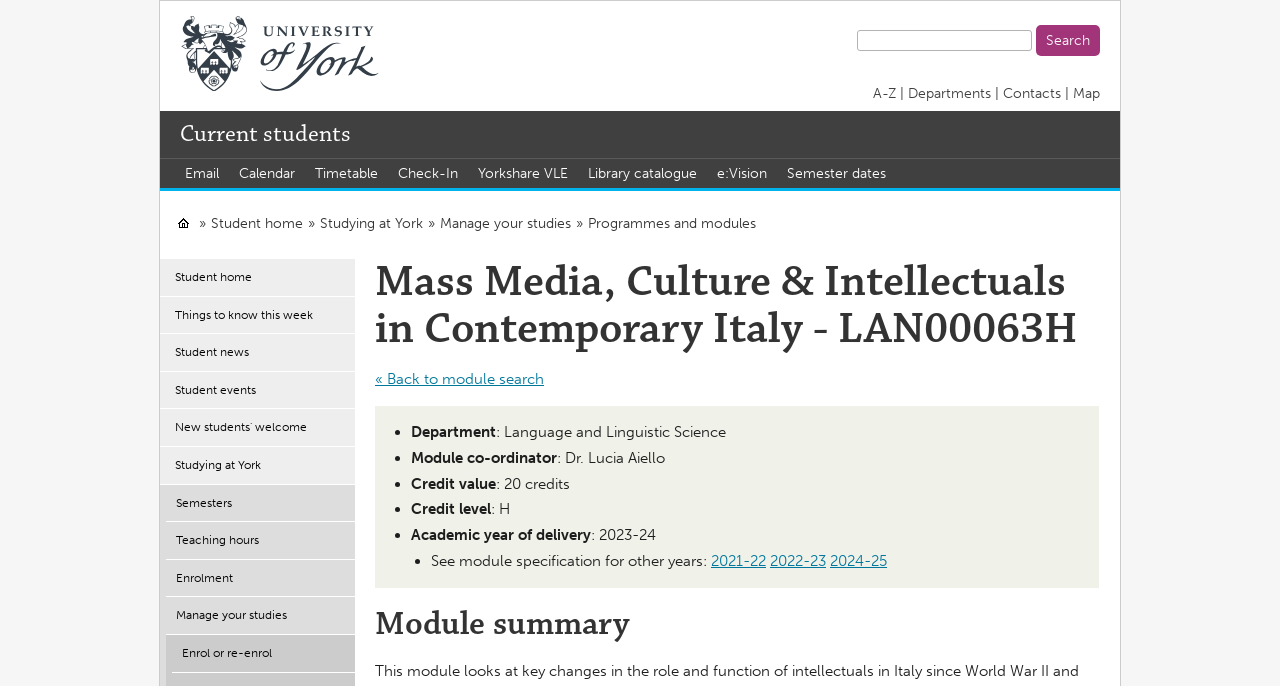Determine the bounding box coordinates for the region that must be clicked to execute the following instruction: "Search for a module".

[0.67, 0.044, 0.806, 0.074]